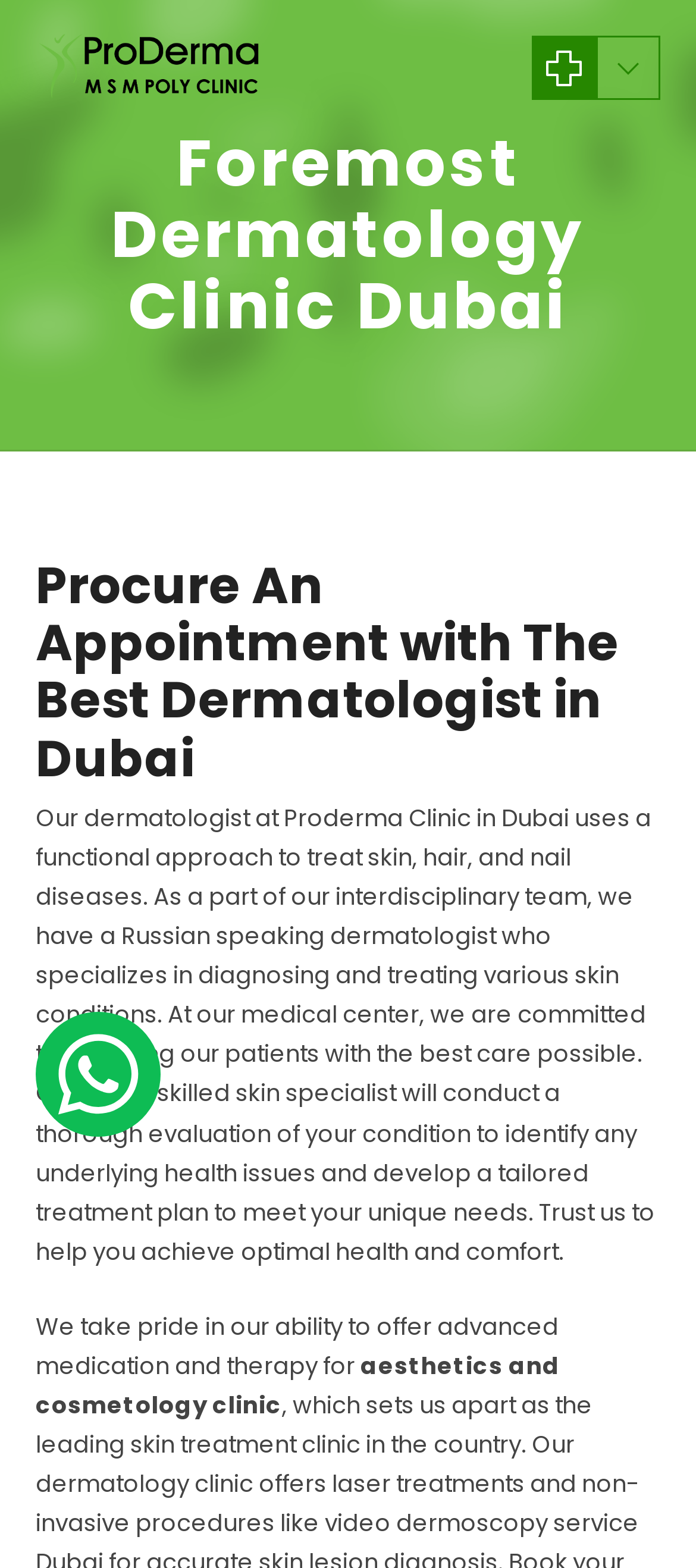Generate the main heading text from the webpage.

Foremost Dermatology Clinic Dubai